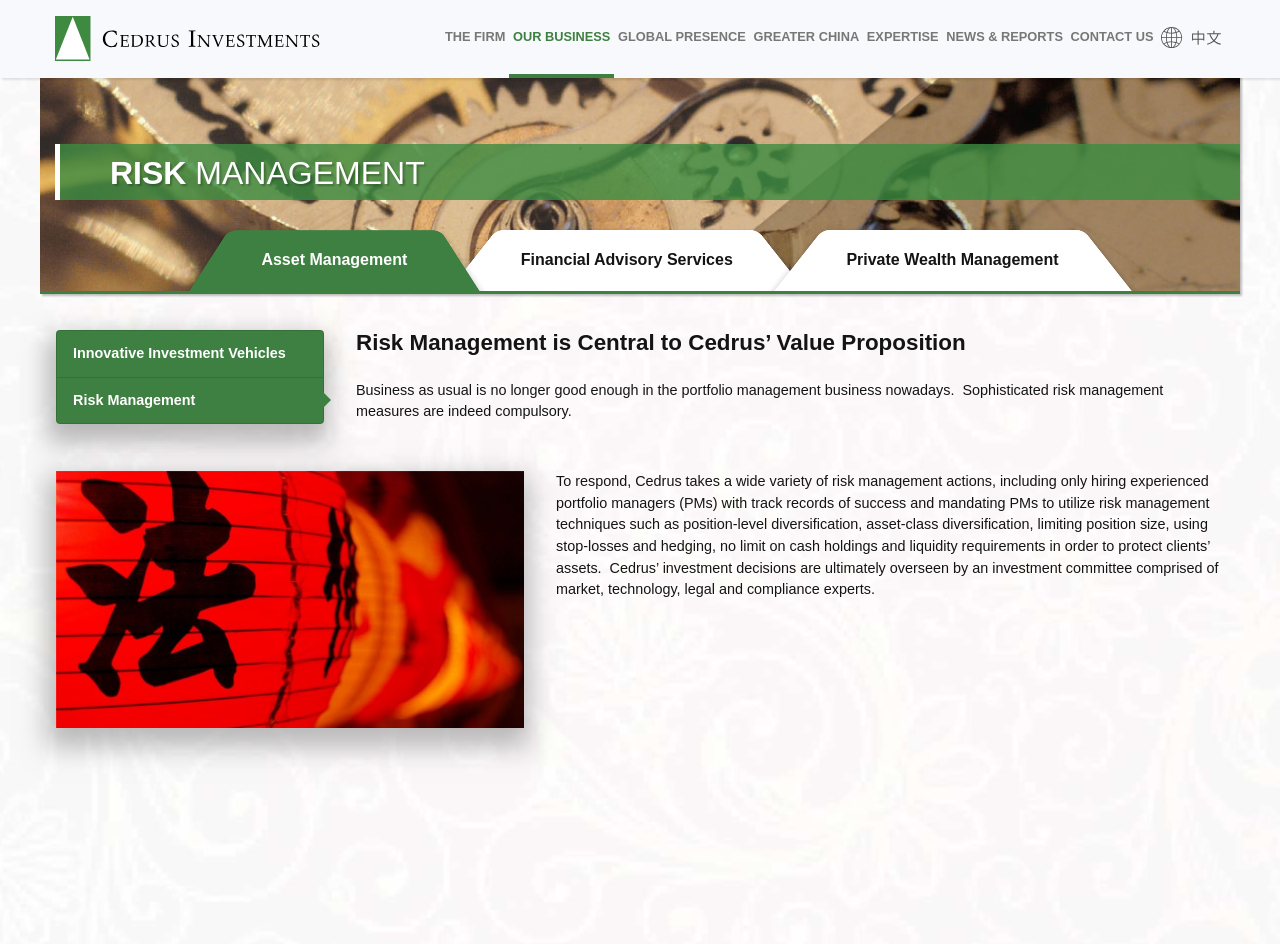Identify the bounding box coordinates of the section to be clicked to complete the task described by the following instruction: "Explore expertise in Asset Management". The coordinates should be four float numbers between 0 and 1, formatted as [left, top, right, bottom].

[0.196, 0.263, 0.326, 0.288]